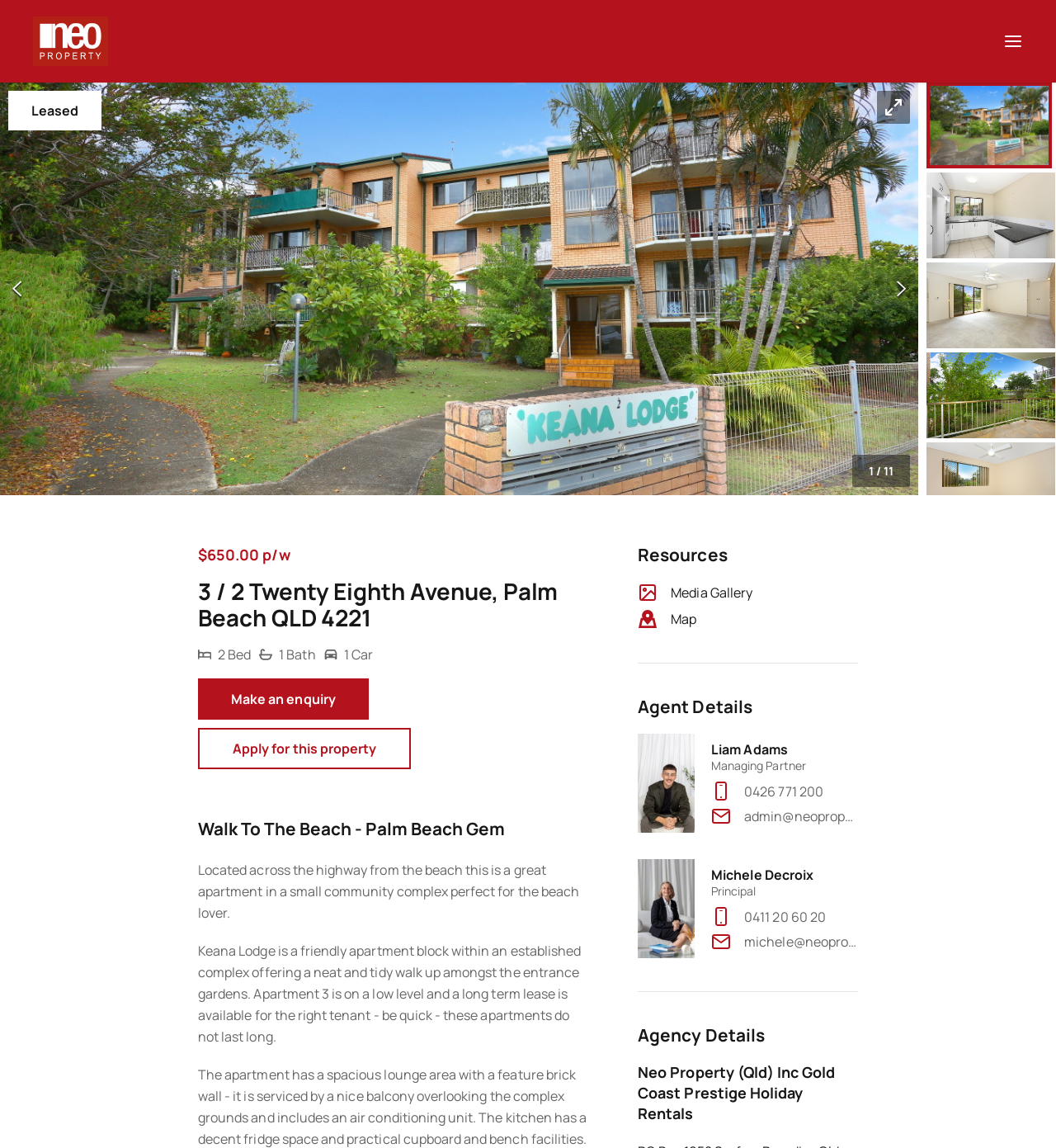Determine the bounding box coordinates for the area you should click to complete the following instruction: "Click the 'Apply for this property' button".

[0.188, 0.634, 0.389, 0.67]